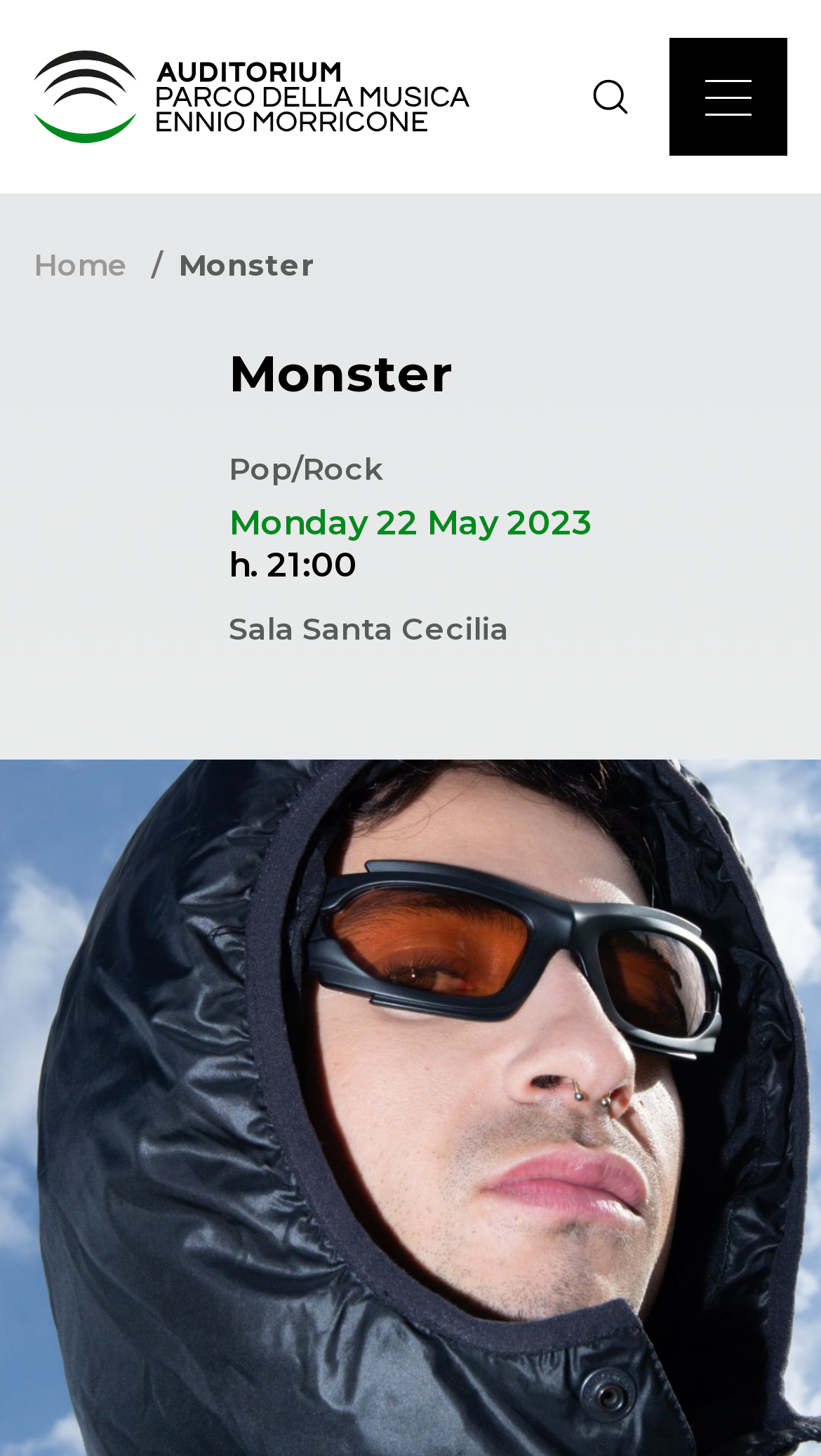Please locate the bounding box coordinates for the element that should be clicked to achieve the following instruction: "arrange with us". Ensure the coordinates are given as four float numbers between 0 and 1, i.e., [left, top, right, bottom].

[0.041, 0.088, 0.423, 0.119]